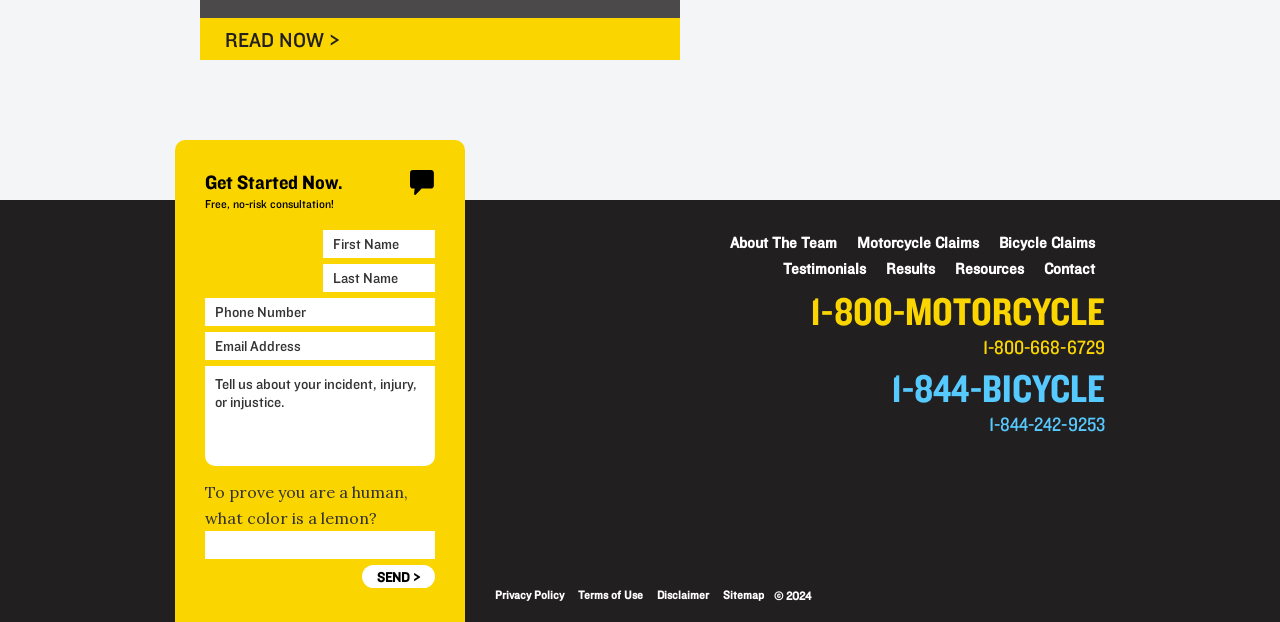Bounding box coordinates must be specified in the format (top-left x, top-left y, bottom-right x, bottom-right y). All values should be floating point numbers between 0 and 1. What are the bounding box coordinates of the UI element described as: Bicycle Claims

[0.78, 0.378, 0.855, 0.404]